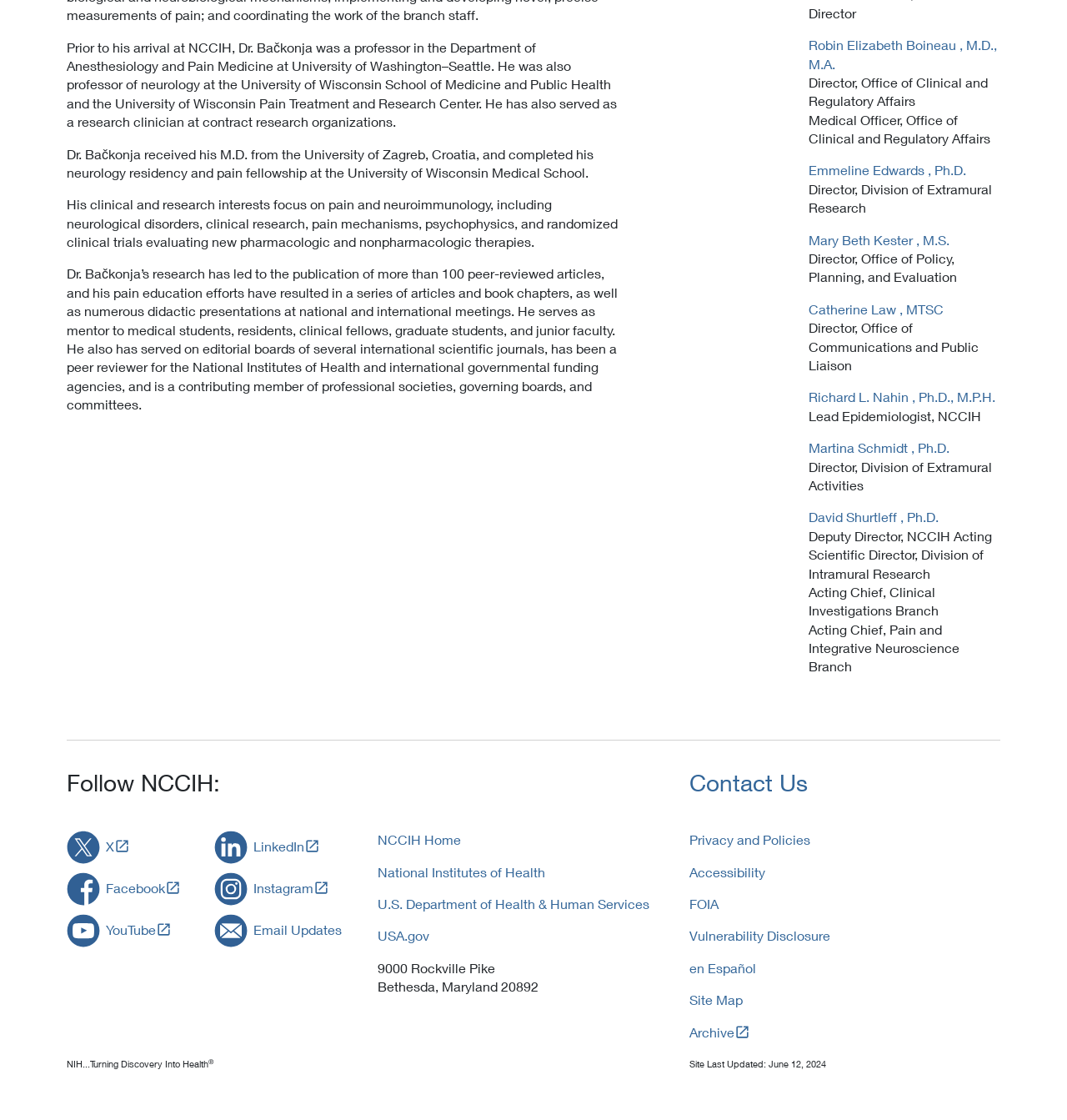Extract the bounding box coordinates for the HTML element that matches this description: "Vulnerability Disclosure". The coordinates should be four float numbers between 0 and 1, i.e., [left, top, right, bottom].

[0.646, 0.828, 0.778, 0.842]